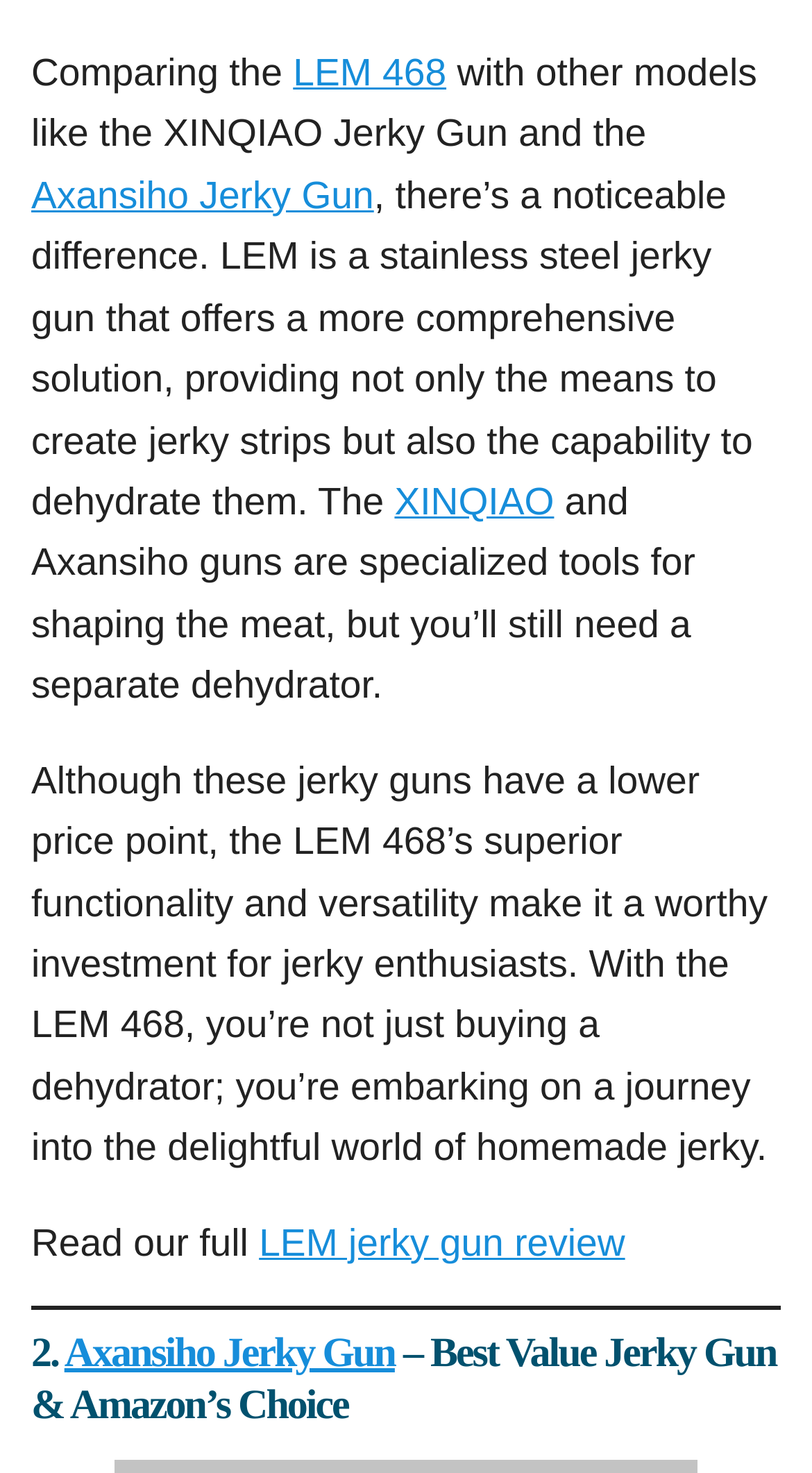Provide a short answer using a single word or phrase for the following question: 
What is the purpose of the separator element on the webpage?

Separate sections